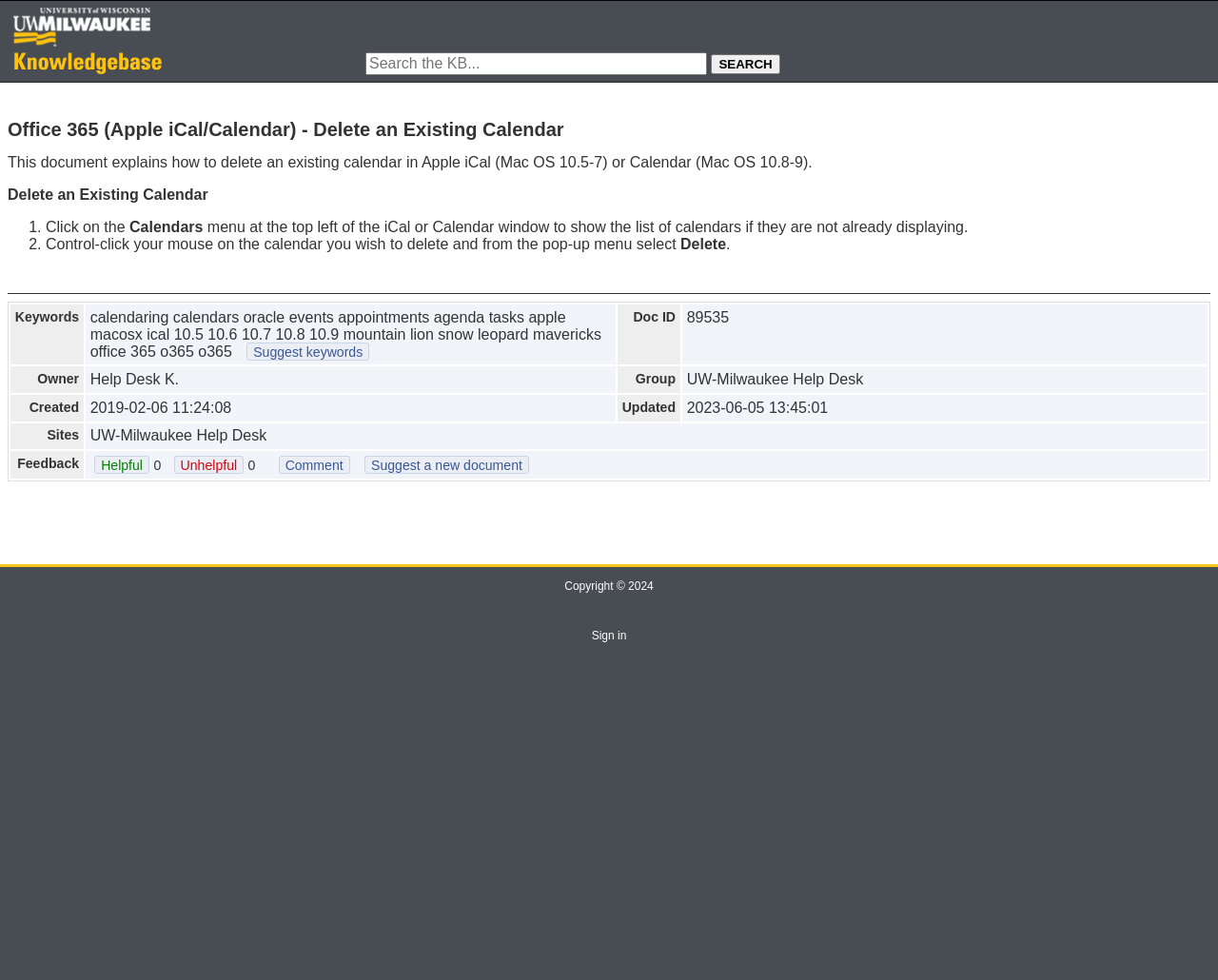Could you provide the bounding box coordinates for the portion of the screen to click to complete this instruction: "Click on the SEARCH button"?

[0.584, 0.055, 0.64, 0.076]